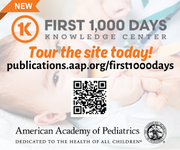What is the purpose of the QR code?
Answer the question with a single word or phrase by looking at the picture.

Quick access to the website